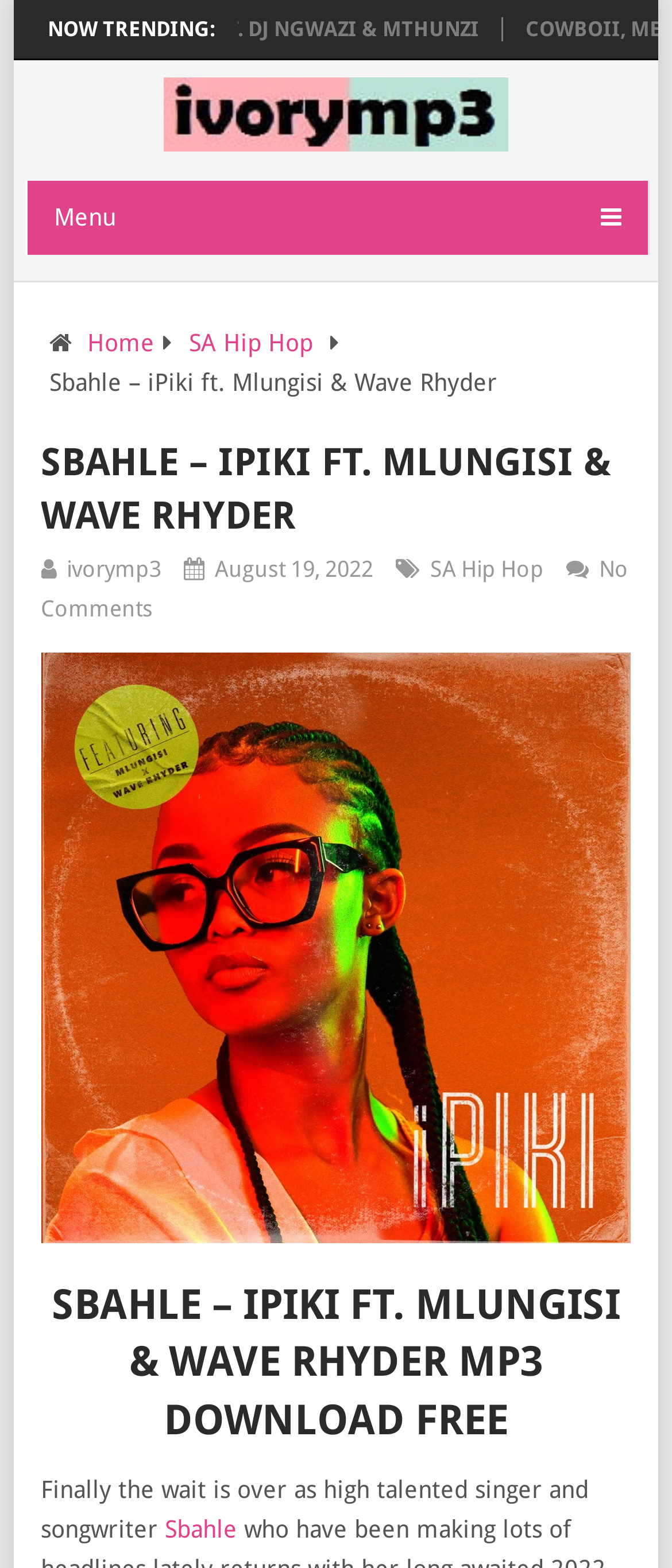Locate the bounding box coordinates of the element I should click to achieve the following instruction: "Read about Sbahle".

[0.245, 0.967, 0.353, 0.984]